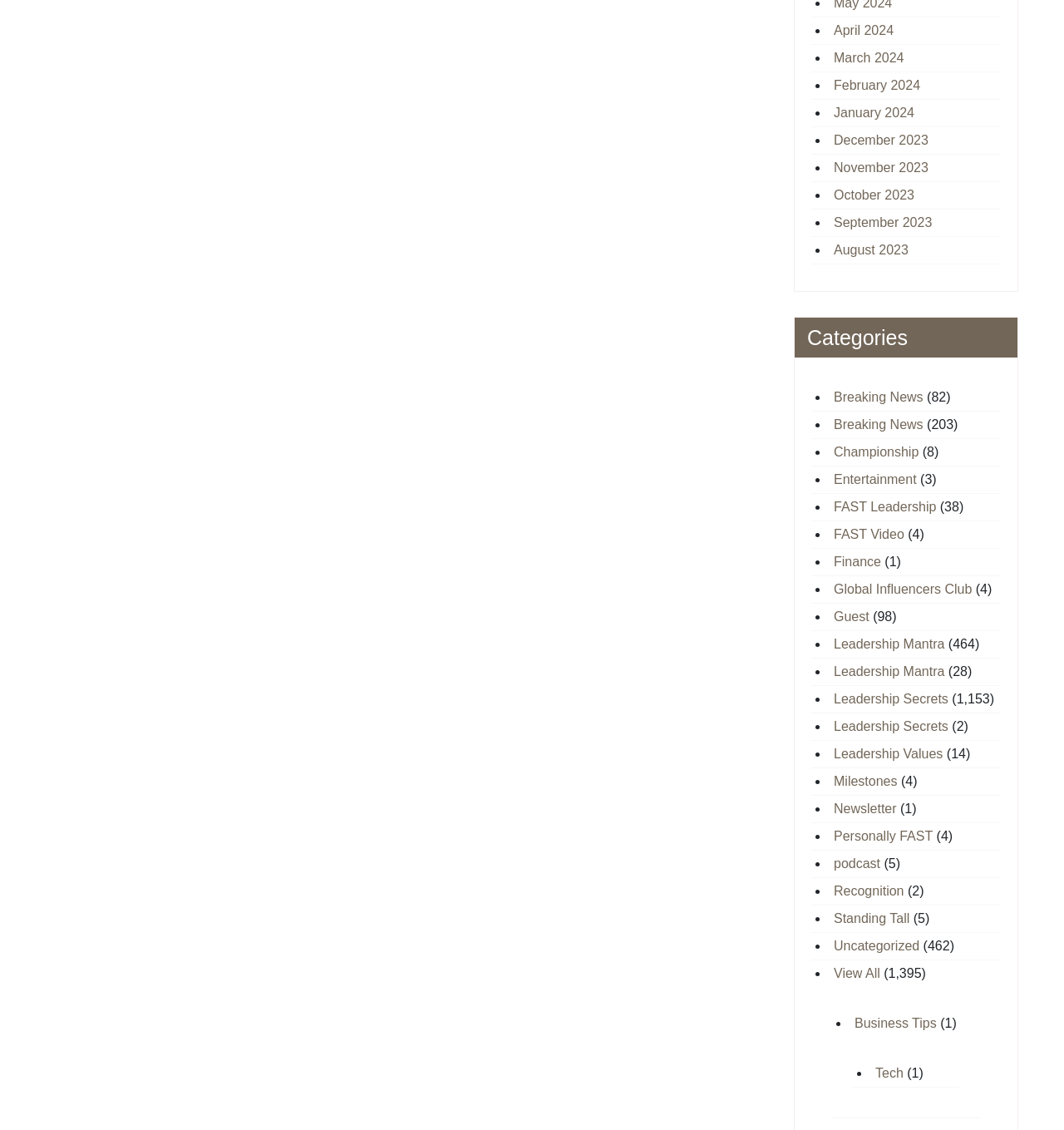Please mark the clickable region by giving the bounding box coordinates needed to complete this instruction: "Read Newsletter".

[0.784, 0.709, 0.843, 0.722]